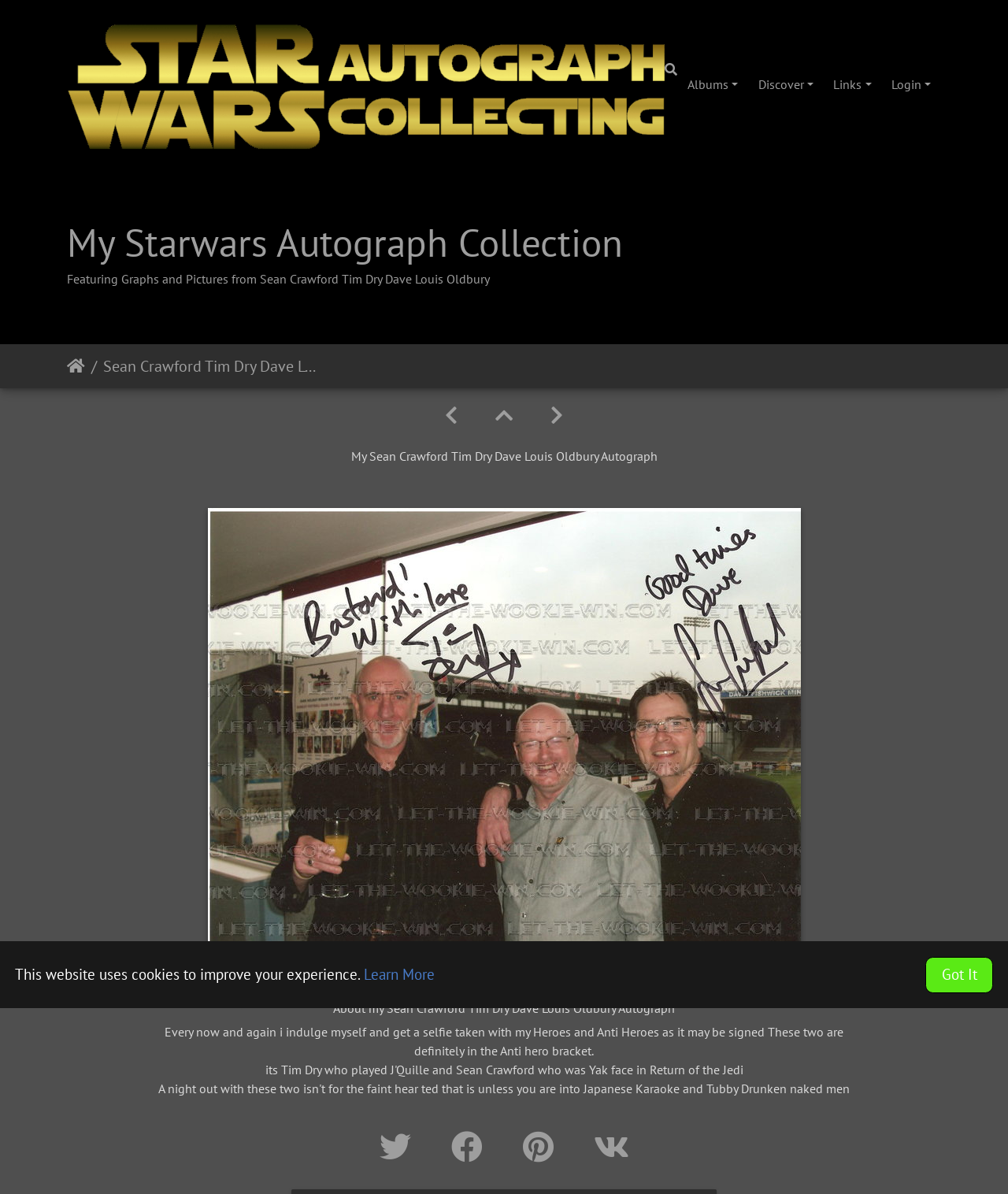Determine the bounding box of the UI component based on this description: "alt="Ida Centoni Montgomery"". The bounding box coordinates should be four float values between 0 and 1, i.e., [left, top, right, bottom].

None